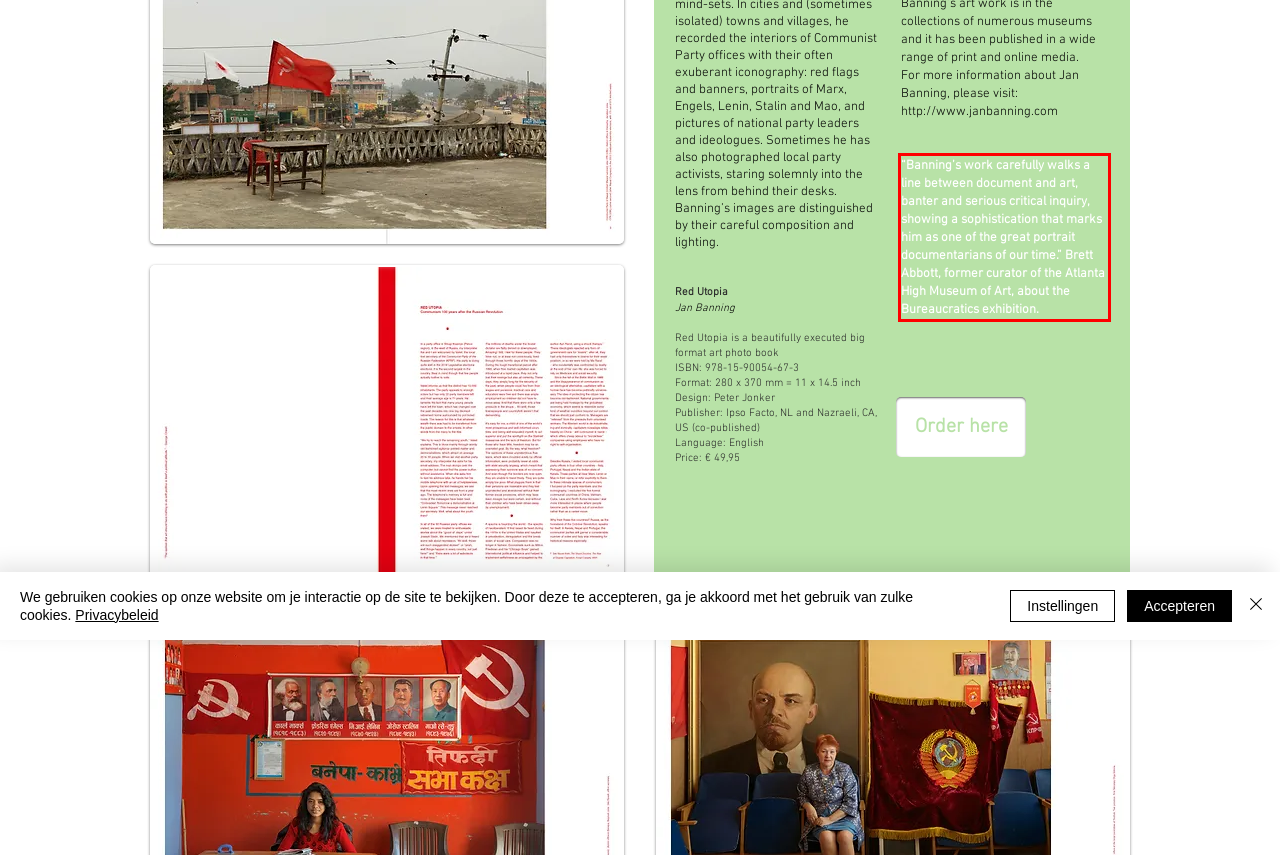Look at the webpage screenshot and recognize the text inside the red bounding box.

“Banning’s work carefully walks a line between document and art, banter and serious critical inquiry, showing a sophistication that marks him as one of the great portrait documentarians of our time.” Brett Abbott, former curator of the Atlanta High Museum of Art, about the Bureaucratics exhibition.